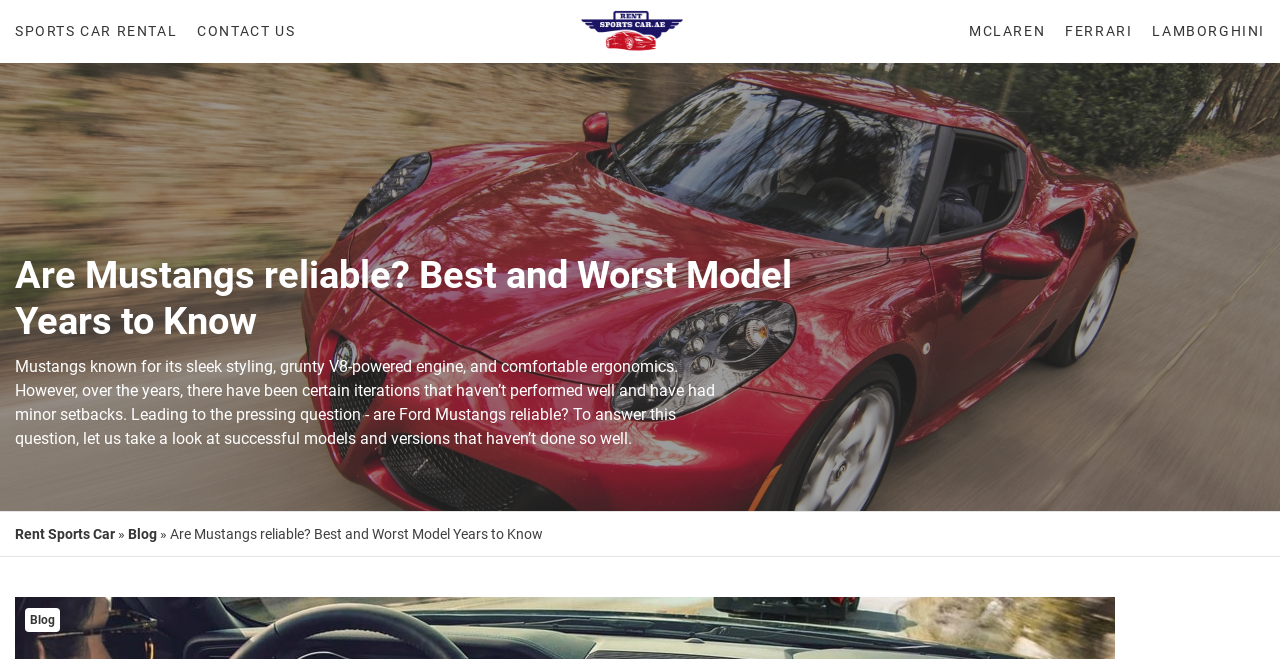What is the topic of the main heading?
Give a detailed response to the question by analyzing the screenshot.

The main heading is 'Are Mustangs reliable? Best and Worst Model Years to Know', which indicates that the topic is about the reliability of Ford Mustangs.